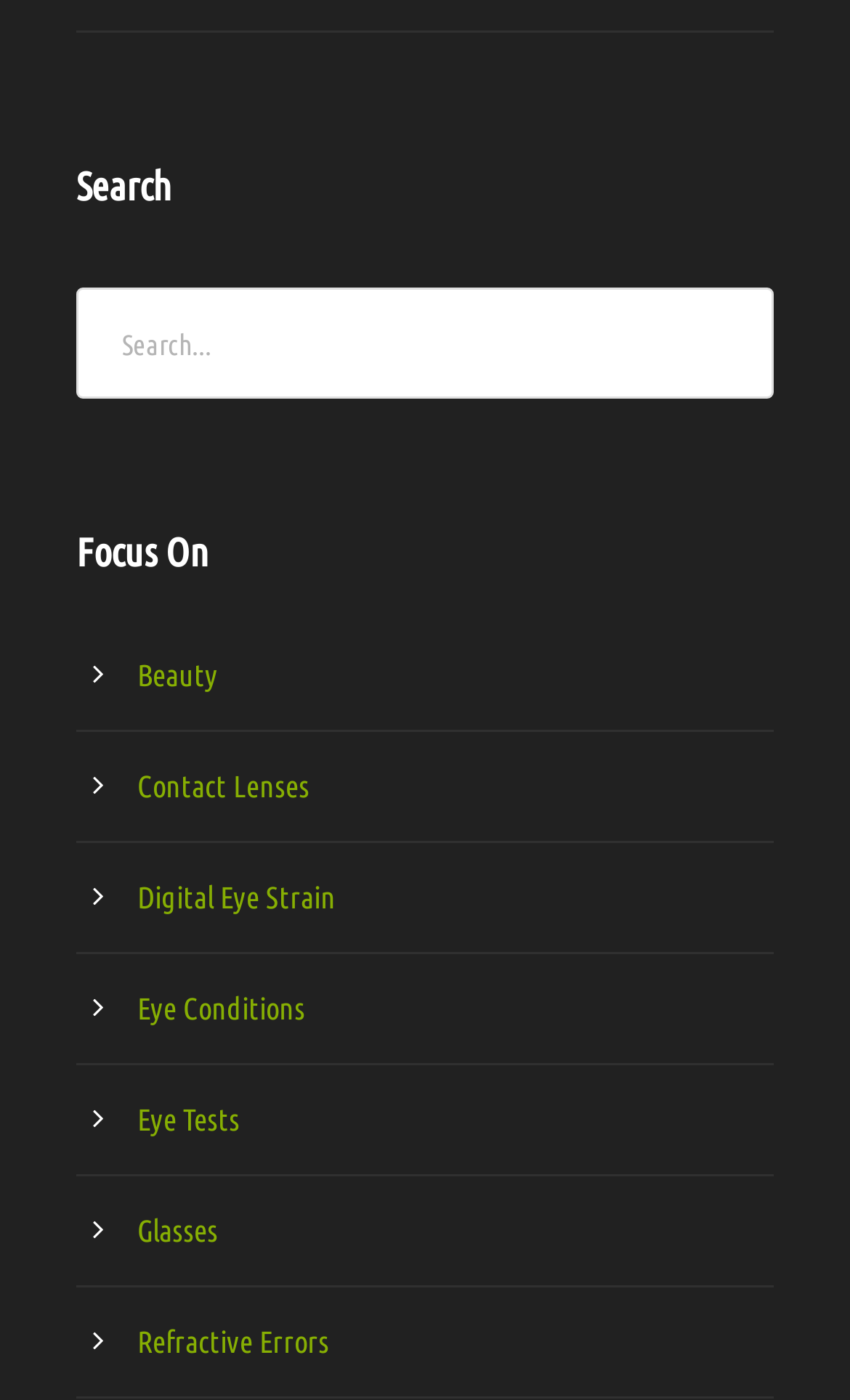Could you specify the bounding box coordinates for the clickable section to complete the following instruction: "learn about contact lenses"?

[0.162, 0.549, 0.364, 0.574]